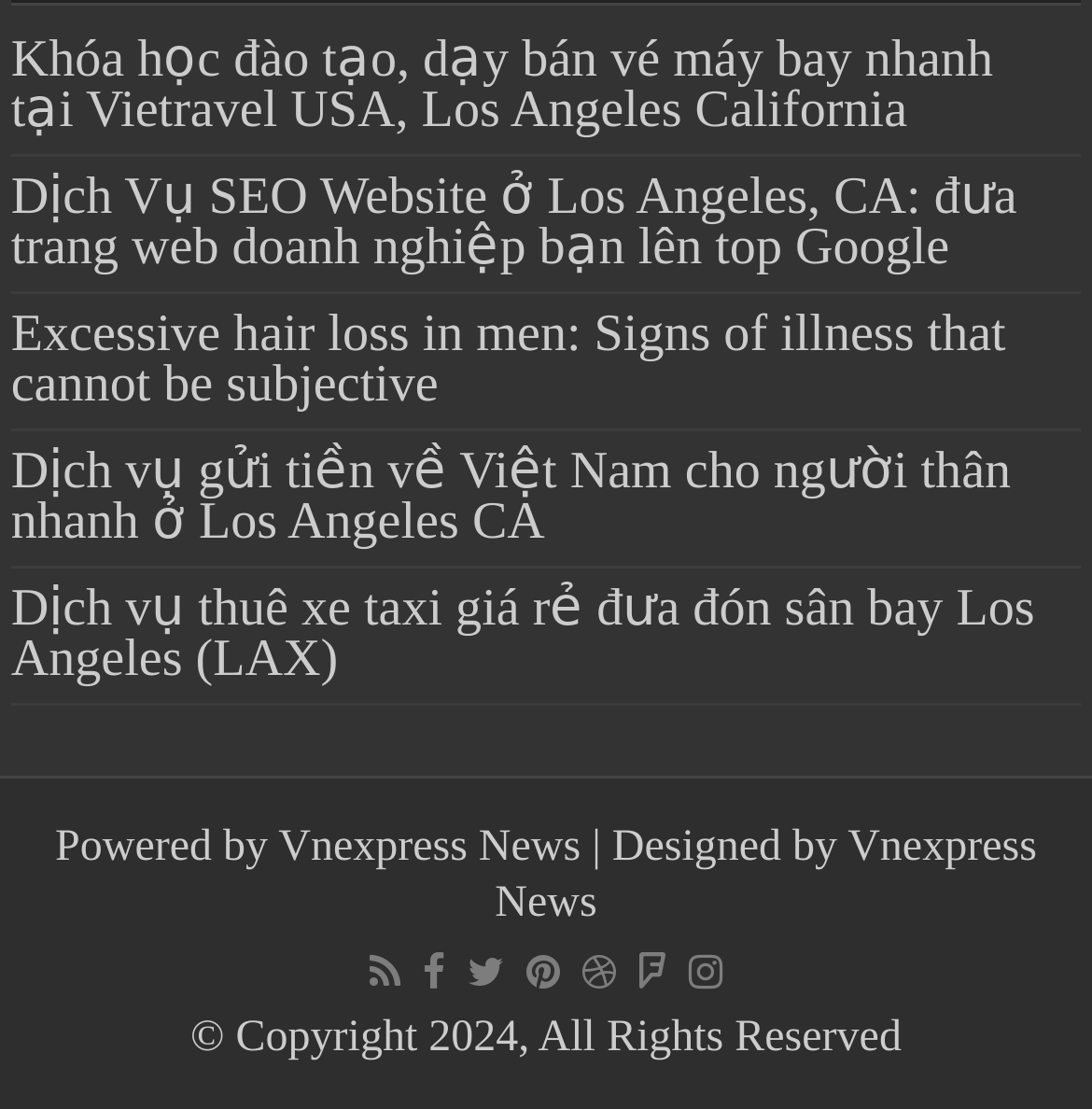What is the copyright year of this webpage?
Based on the image, provide your answer in one word or phrase.

2024